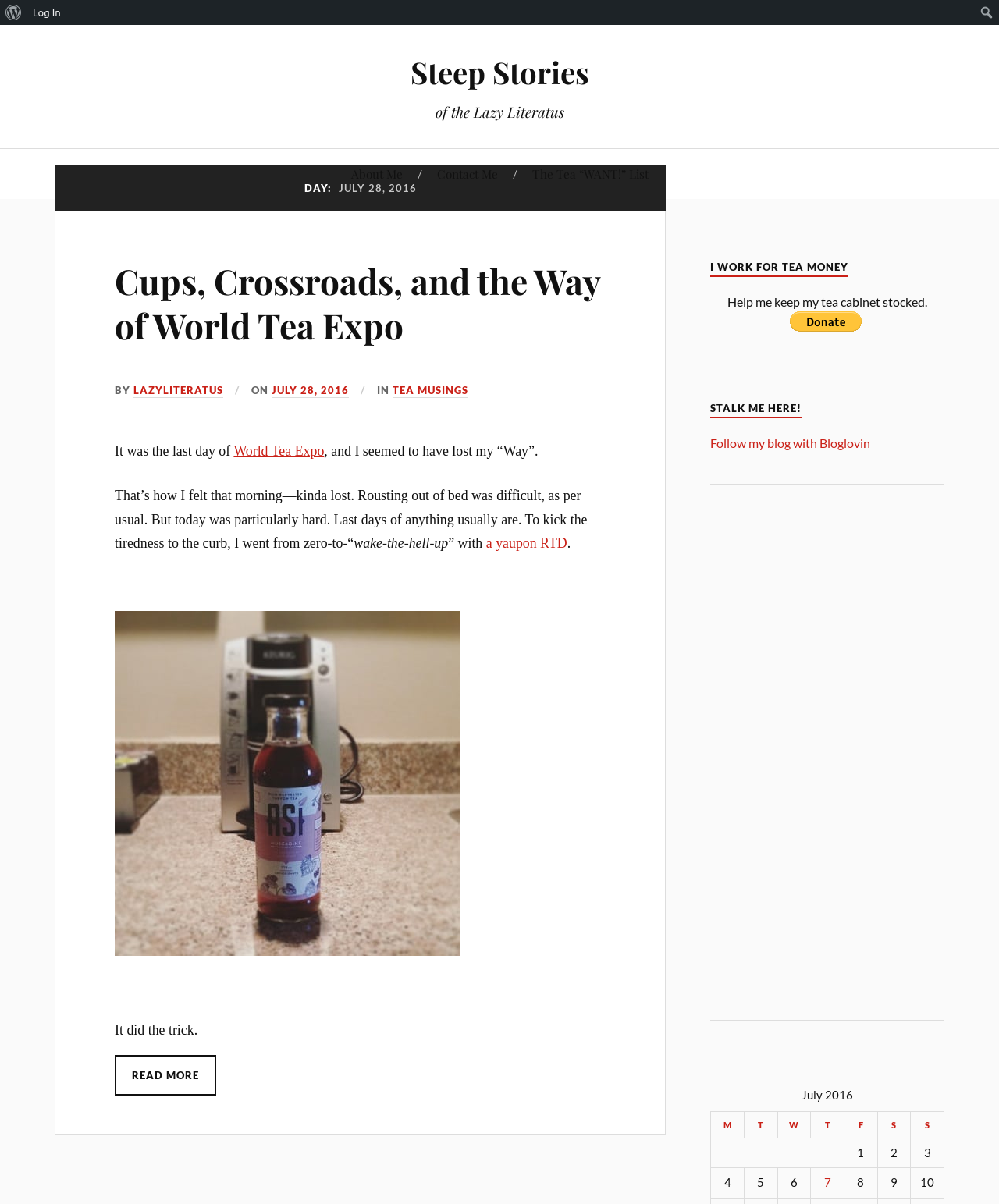Explain in detail what you observe on this webpage.

This webpage is a blog post titled "Cups, Crossroads, and the Way of World Tea Expo" dated July 28, 2016. At the top, there is a menu bar with options "About WordPress" and "Log In" on the left, and a search bar on the right. Below the menu bar, there is a header section with the blog title "Steep Stories" and a subtitle "of the Lazy Literatus". 

On the left side, there are three links: "About Me", "Contact Me", and "The Tea “WANT!” List". Below these links, there is a figure element that spans the entire width of the page. 

The main content of the blog post starts with a heading "DAY: JULY 28, 2016" followed by the title of the post "Cups, Crossroads, and the Way of World Tea Expo". The post is written by "LAZYLITERATUS" and is categorized under "TEA MUSINGS". The content of the post is a personal account of the author's experience at the World Tea Expo, where they felt lost and struggled to wake up. The author describes how they used a yaupon RTD to wake themselves up and shares an image of Asi Muscadine. 

On the right side of the page, there is a section with a heading "I WORK FOR TEA MONEY" where the author asks for support to keep their tea cabinet stocked. Below this, there is a section with a heading "STALK ME HERE!" where the author provides links to follow their blog on various platforms. 

At the bottom of the page, there is an advertisement iframe and a calendar table with links to previous blog posts.